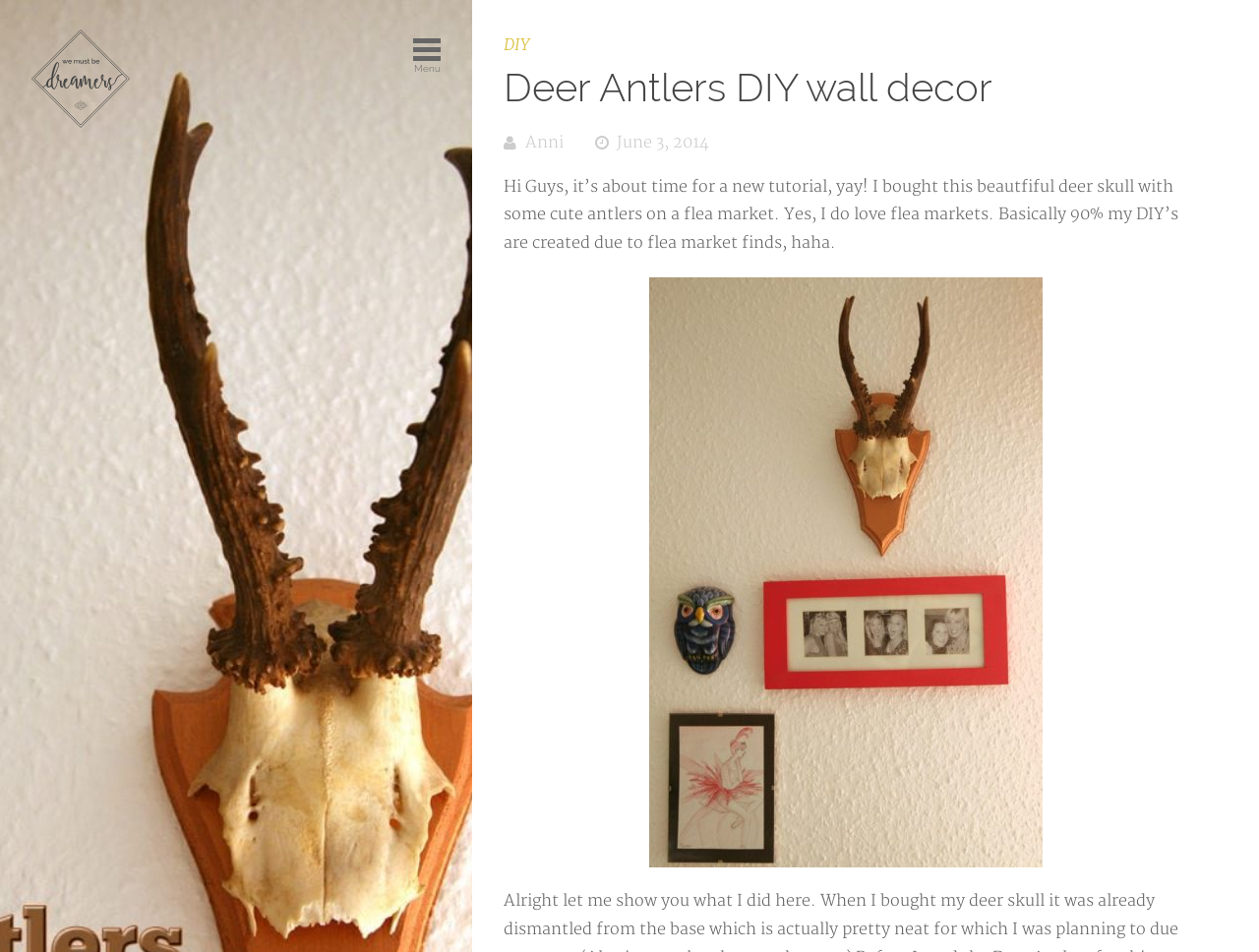What is the author's name?
Give a single word or phrase answer based on the content of the image.

Anni